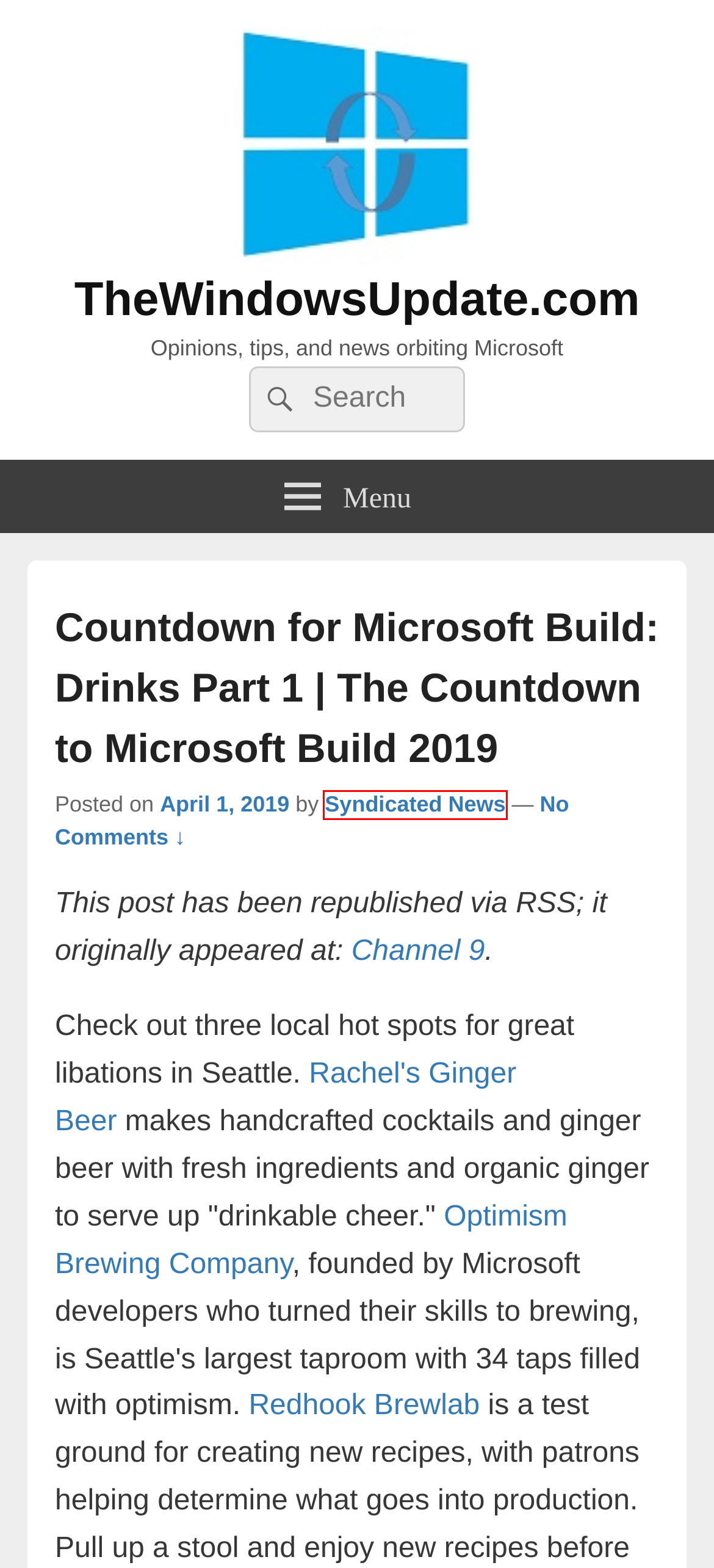Review the screenshot of a webpage that includes a red bounding box. Choose the webpage description that best matches the new webpage displayed after clicking the element within the bounding box. Here are the candidates:
A. October 2018 – TheWindowsUpdate.com
B. June 2017 – TheWindowsUpdate.com
C. TheWindowsUpdate.com – Opinions, tips, and news orbiting Microsoft
D. handcrafted in seattle, washington | rachel's ginger beer
E. Optimism Brewing Company
F. Syndicated News – TheWindowsUpdate.com
G. Redhook Brewlab
H. September 2017 – TheWindowsUpdate.com

F